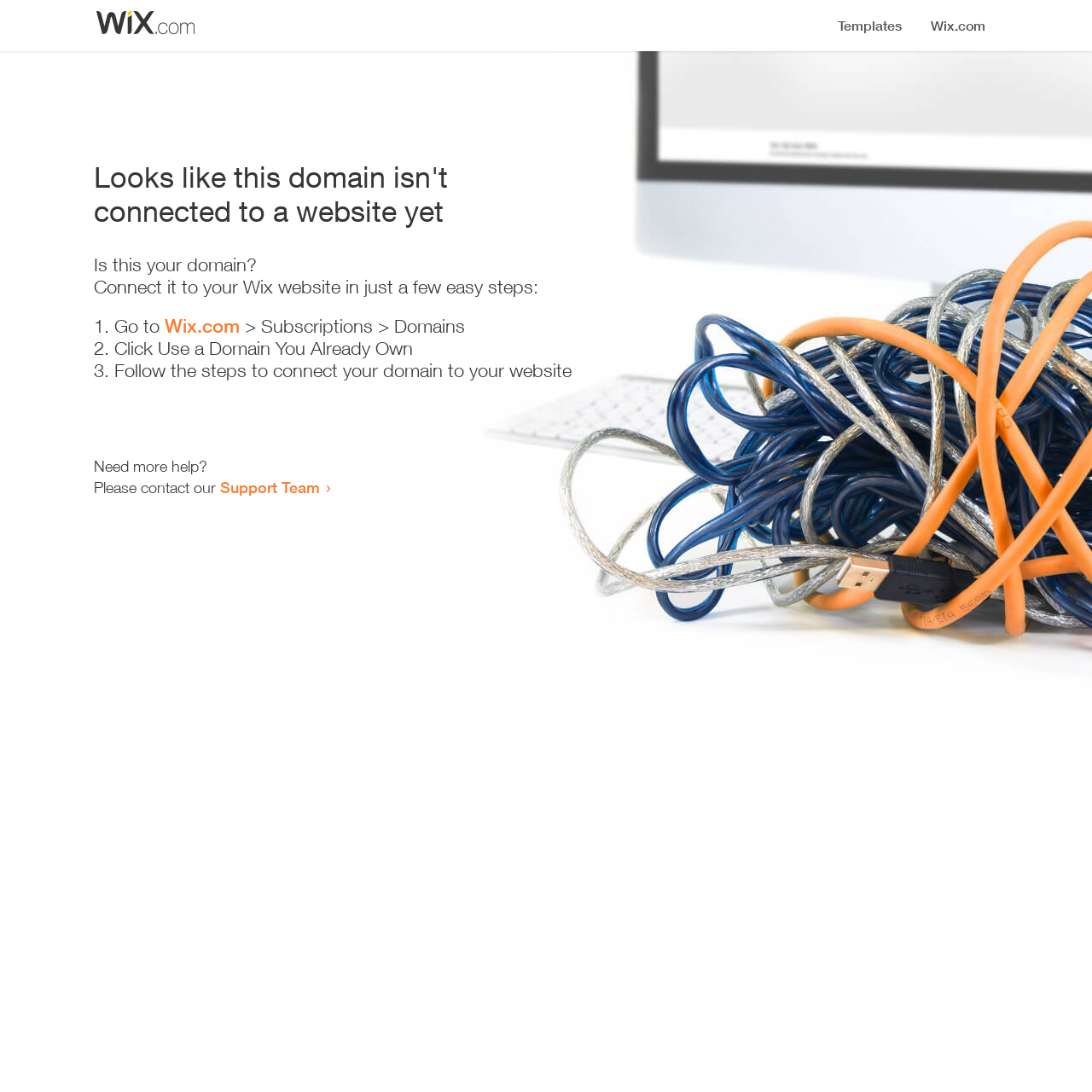Extract the bounding box coordinates for the HTML element that matches this description: "Wix.com". The coordinates should be four float numbers between 0 and 1, i.e., [left, top, right, bottom].

[0.151, 0.288, 0.22, 0.309]